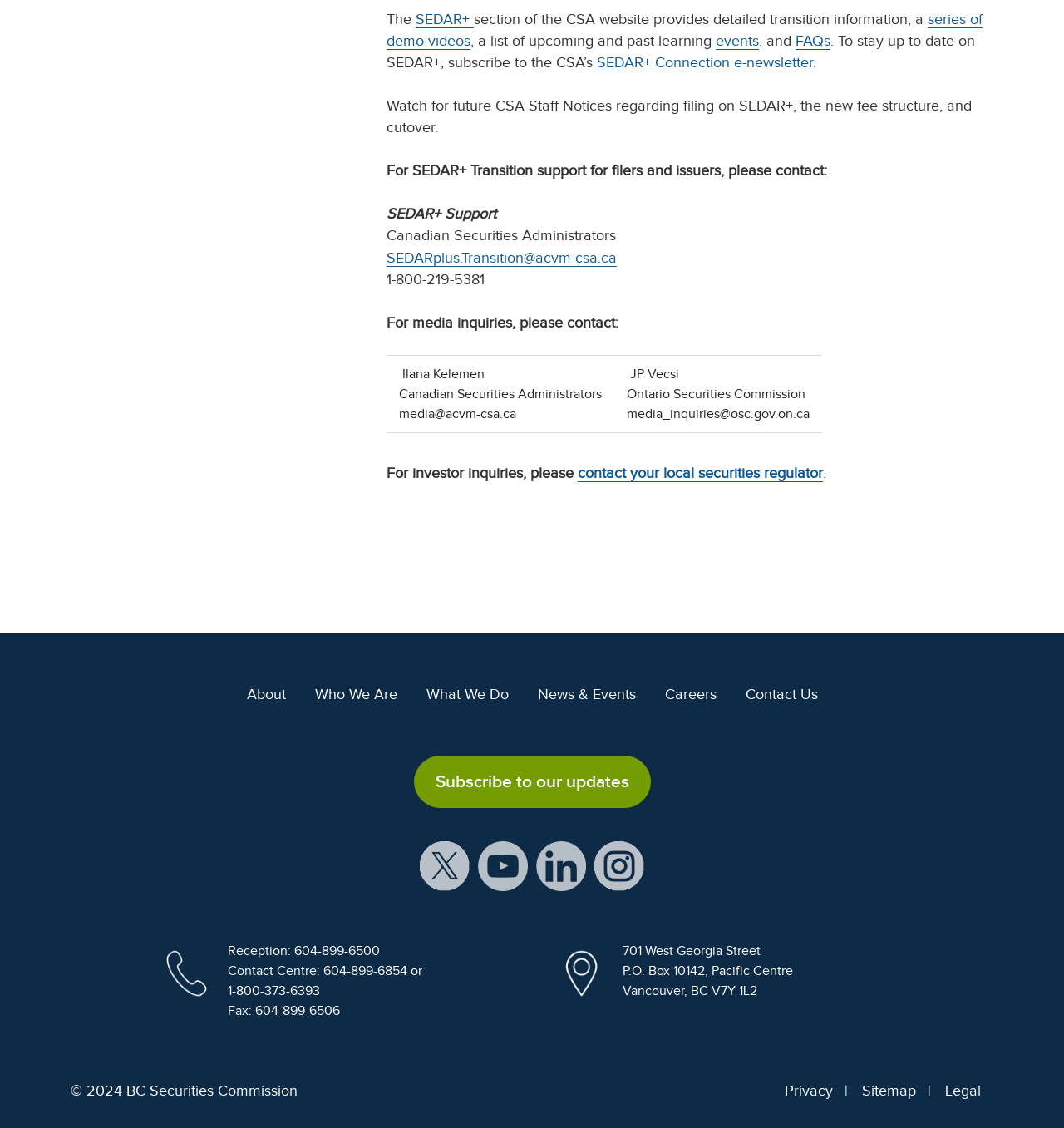Please respond to the question with a concise word or phrase:
What is the purpose of the CSA’s SEDAR+ Connection e-newsletter?

To stay up to date on SEDAR+